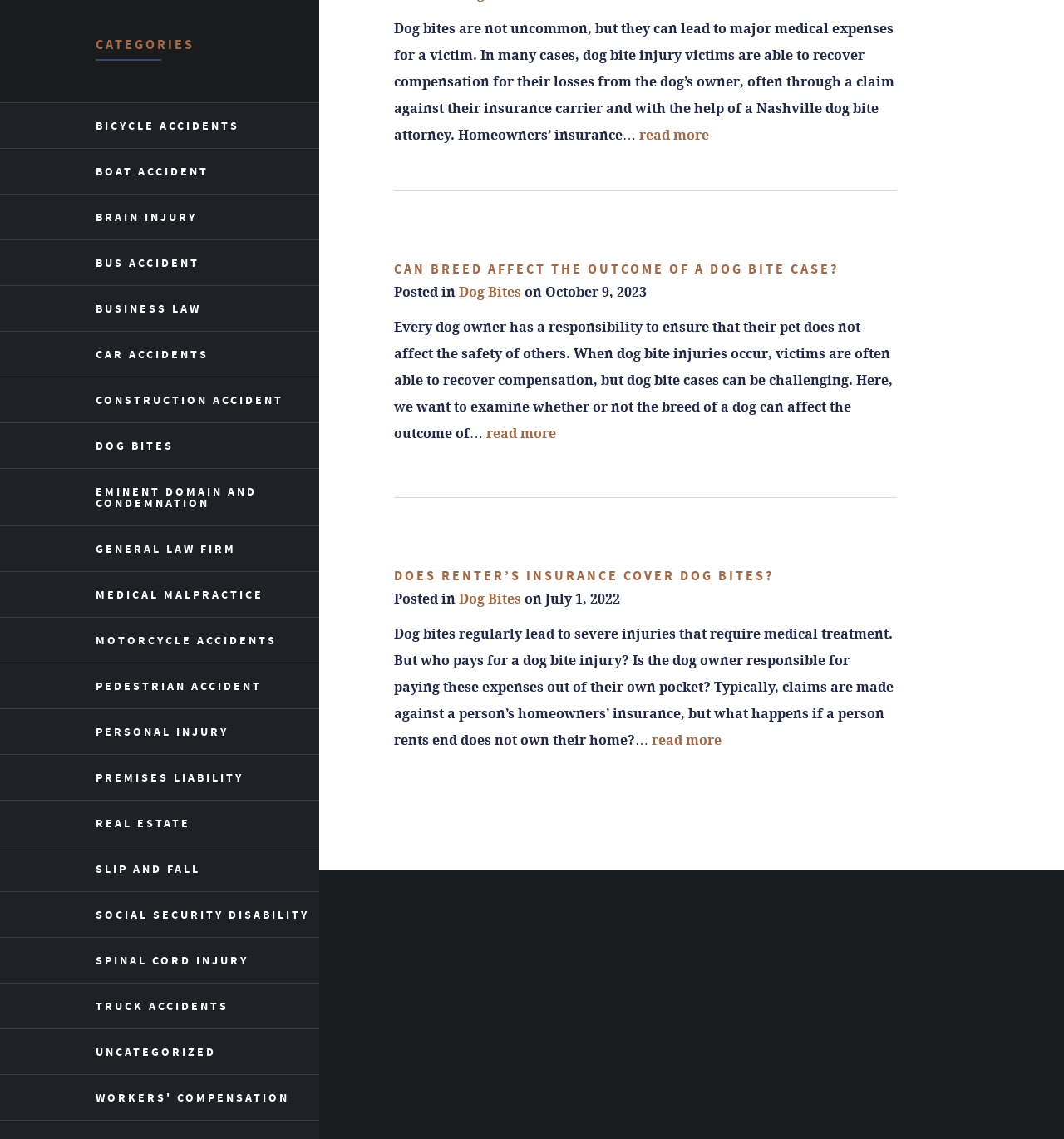Identify the bounding box coordinates of the region I need to click to complete this instruction: "Click on the link 'CAN BREED AFFECT THE OUTCOME OF A DOG BITE CASE?'".

[0.37, 0.23, 0.843, 0.242]